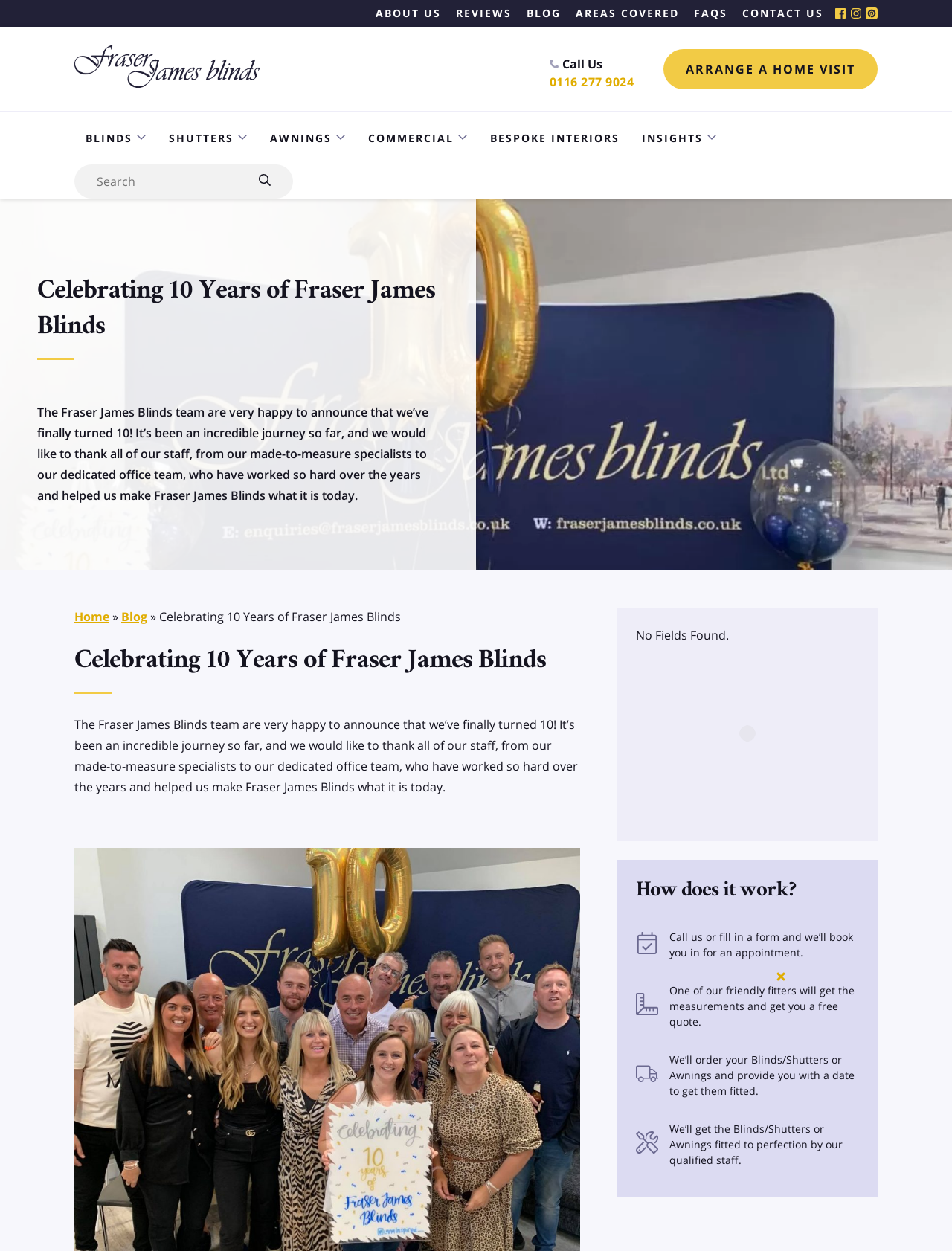Locate the bounding box coordinates of the region to be clicked to comply with the following instruction: "Check 'SHUTTERS' options". The coordinates must be four float numbers between 0 and 1, in the form [left, top, right, bottom].

[0.166, 0.089, 0.272, 0.131]